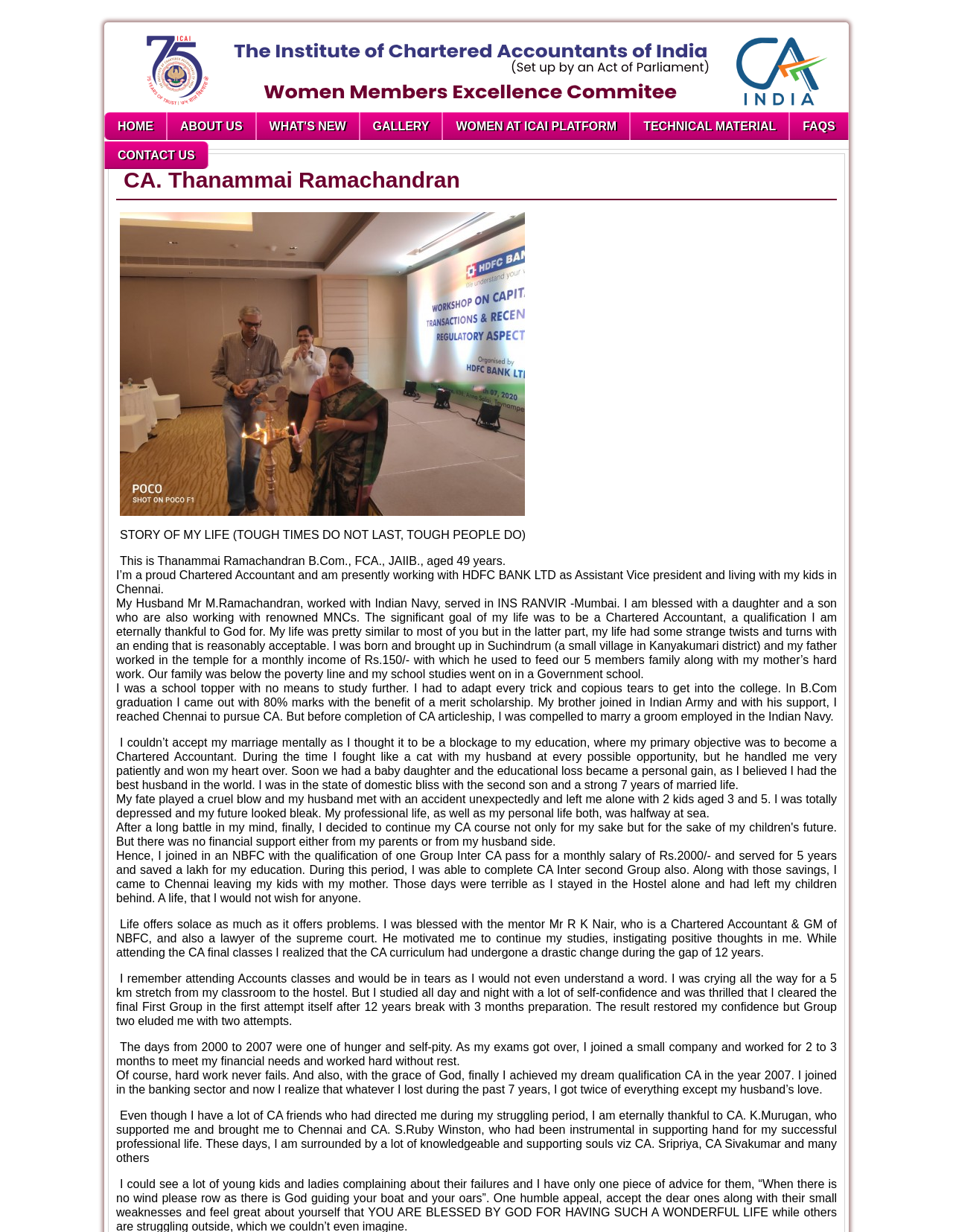Indicate the bounding box coordinates of the element that needs to be clicked to satisfy the following instruction: "Click on the CONTACT US link". The coordinates should be four float numbers between 0 and 1, i.e., [left, top, right, bottom].

[0.109, 0.115, 0.219, 0.137]